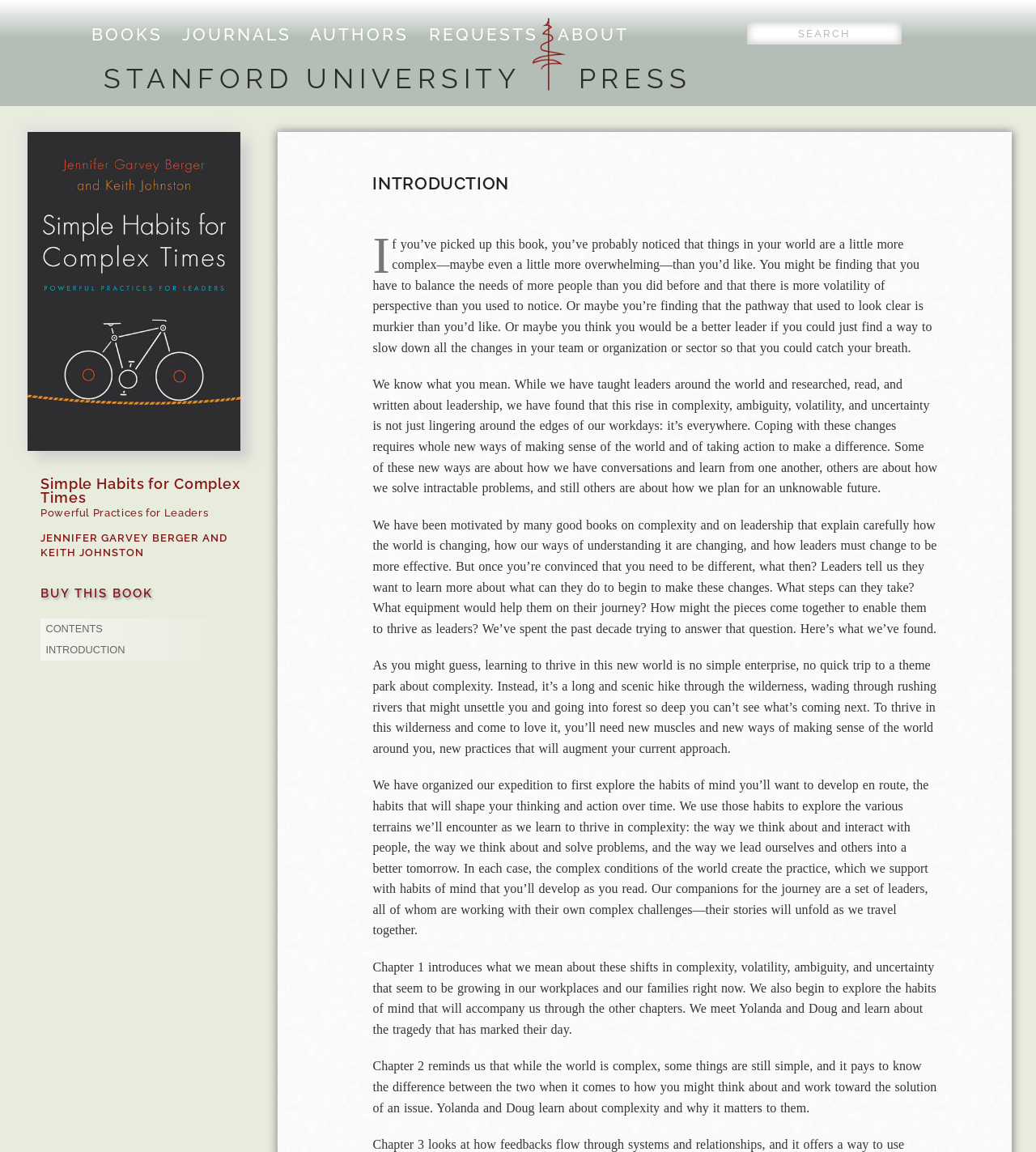Locate the bounding box for the described UI element: "name="terms" placeholder="SEARCH"". Ensure the coordinates are four float numbers between 0 and 1, formatted as [left, top, right, bottom].

[0.721, 0.019, 0.871, 0.039]